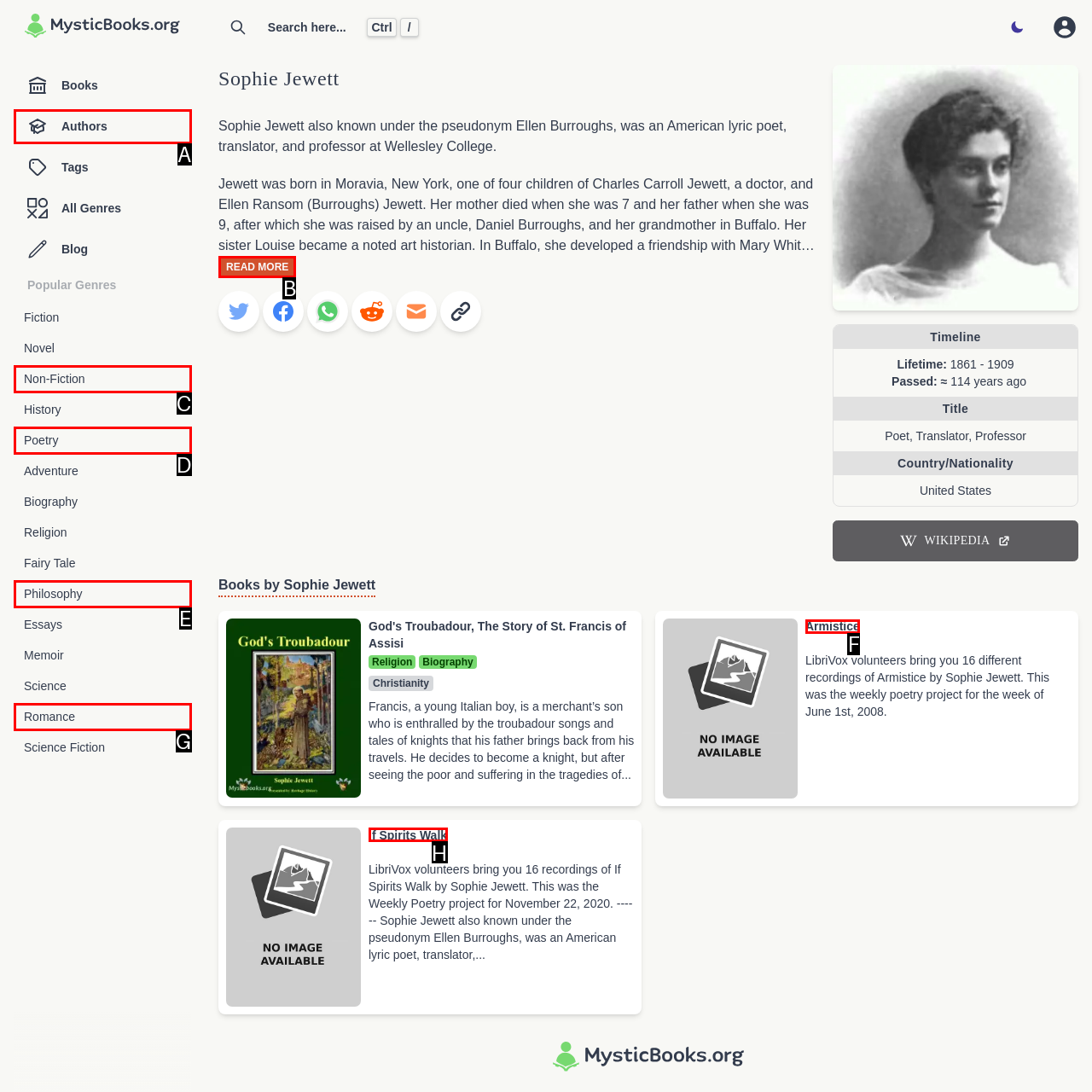Specify which UI element should be clicked to accomplish the task: Read more about Sophie Jewett. Answer with the letter of the correct choice.

B